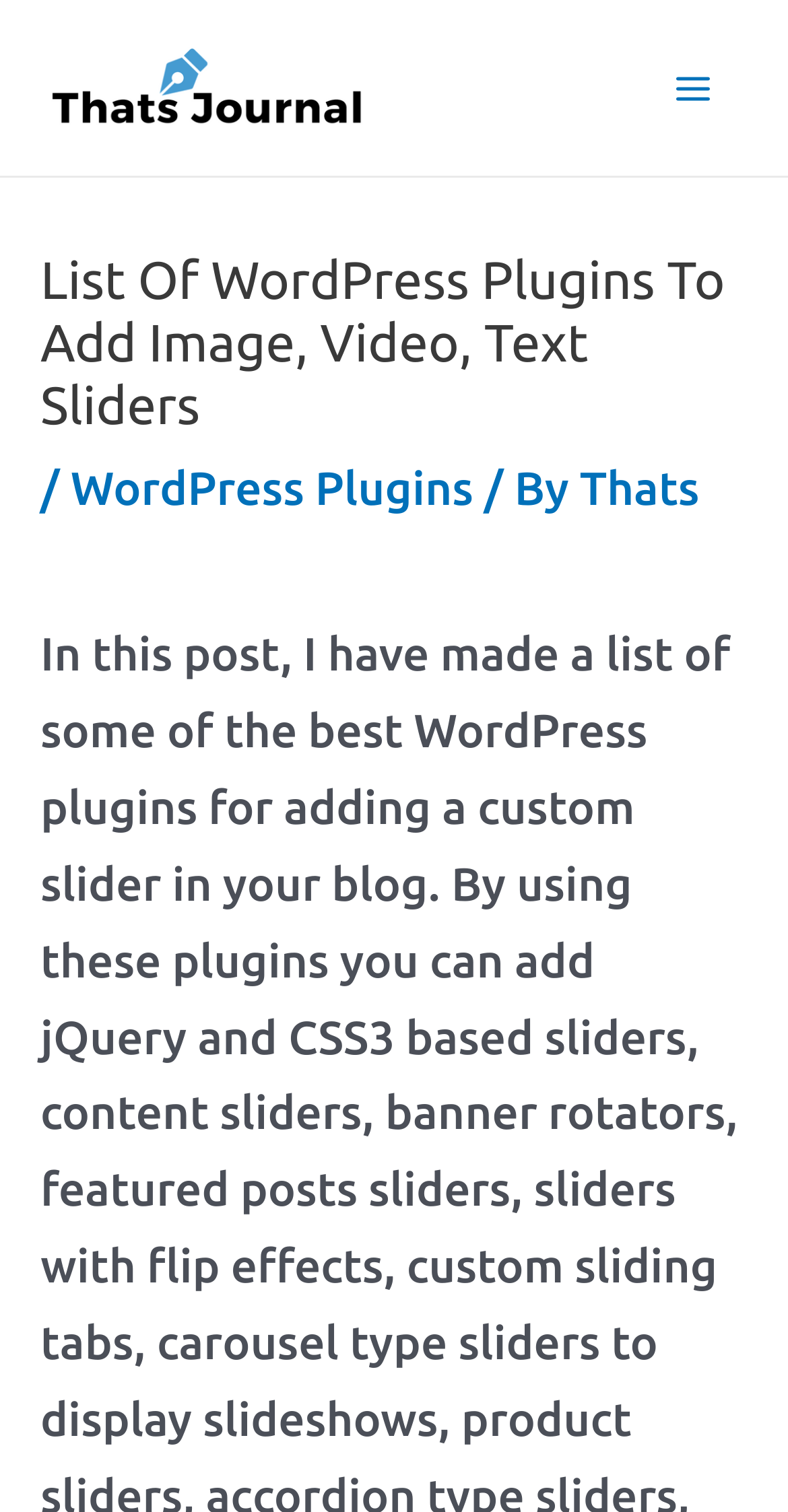What is the name of the blog?
Can you provide an in-depth and detailed response to the question?

I inferred this answer by looking at the top-left corner of the webpage, where I found a link with the text 'Thats Journal' and an image with the same name, which is likely the logo of the blog.